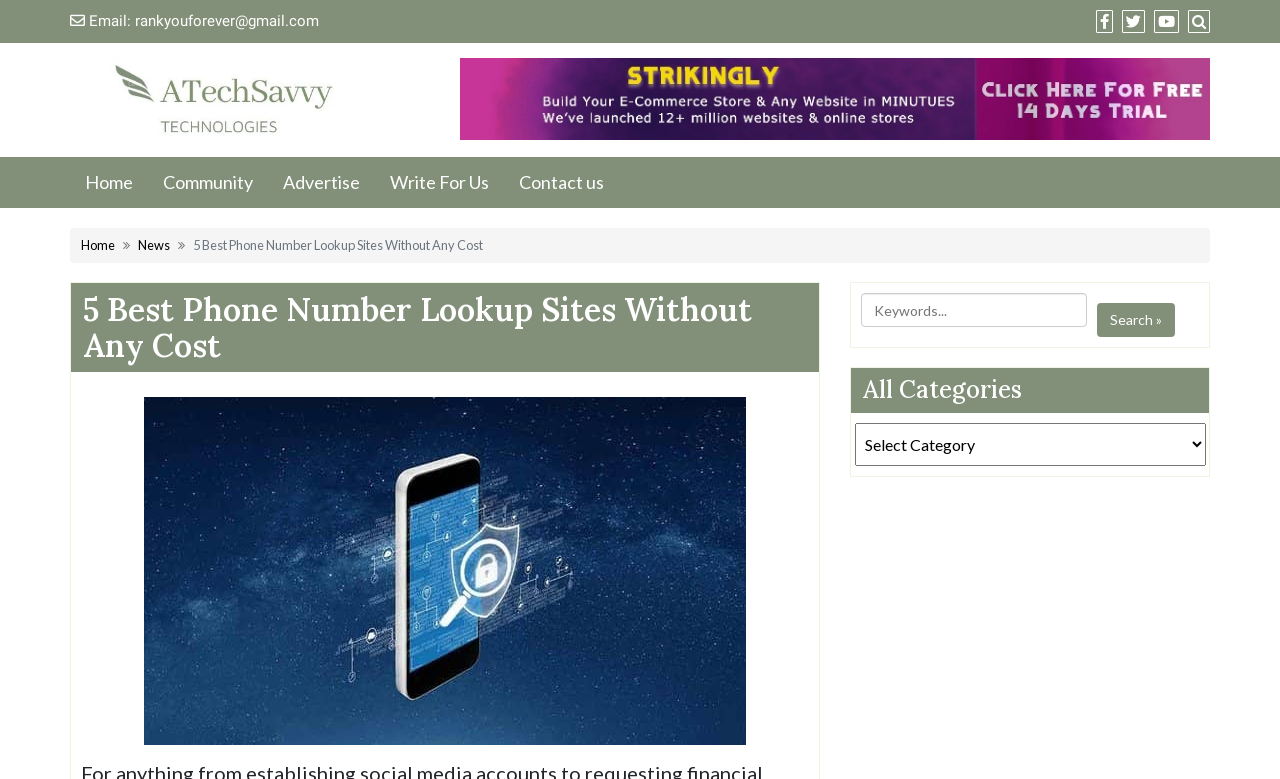Determine the bounding box coordinates for the area you should click to complete the following instruction: "close search form".

[0.903, 0.01, 0.918, 0.041]